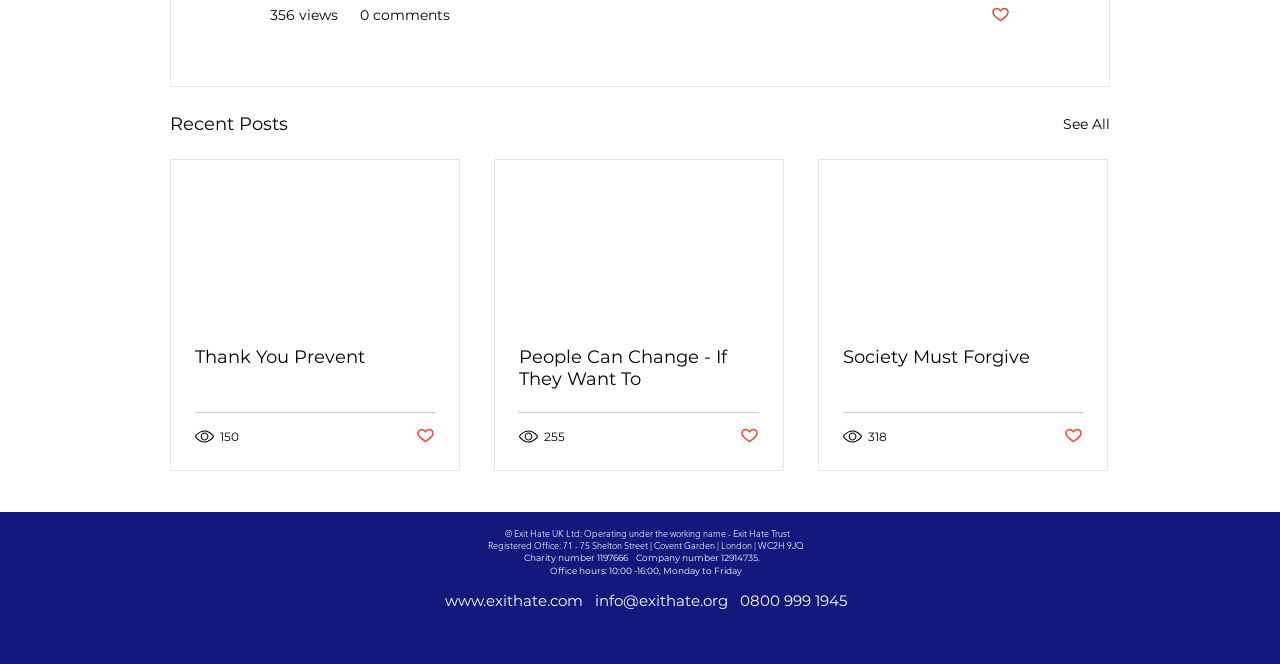Using the webpage screenshot, find the UI element described by See All. Provide the bounding box coordinates in the format (top-left x, top-left y, bottom-right x, bottom-right y), ensuring all values are floating point numbers between 0 and 1.

[0.83, 0.165, 0.867, 0.209]